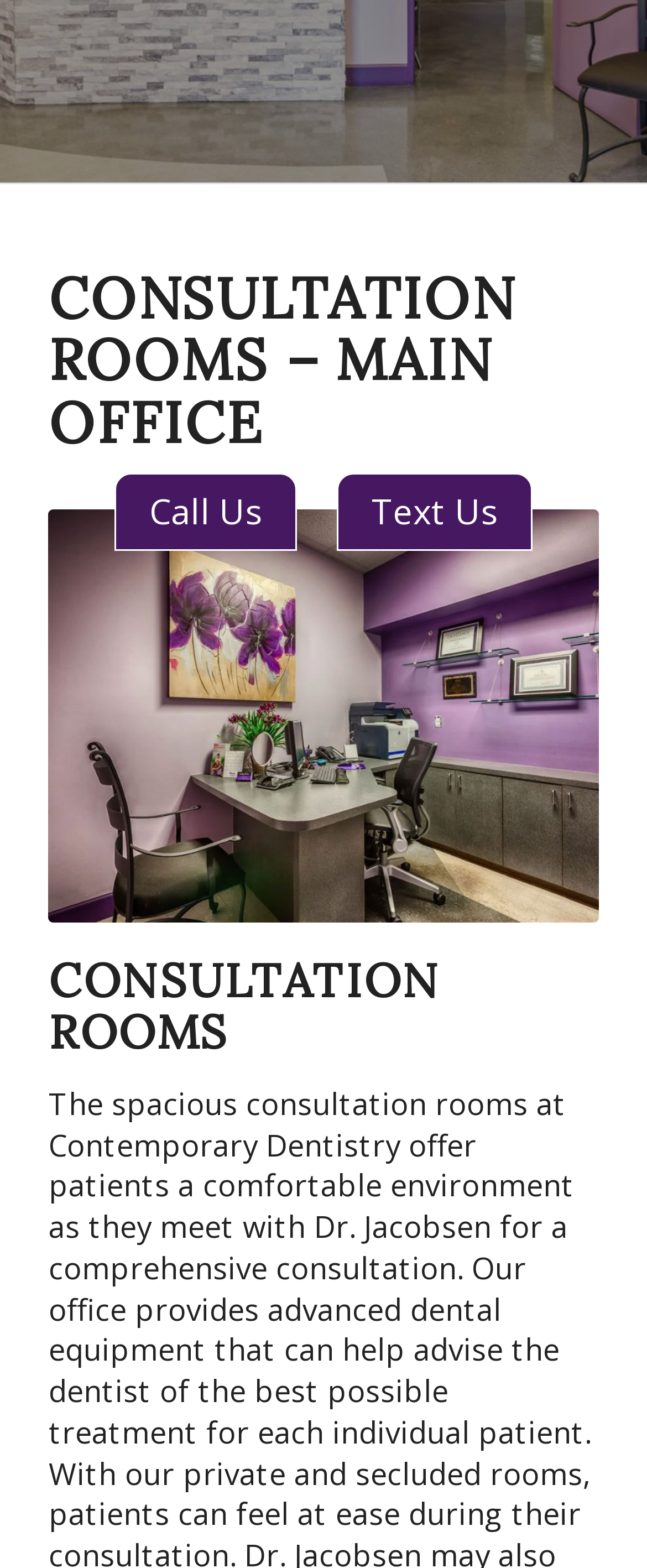Extract the bounding box coordinates for the described element: "Text Us". The coordinates should be represented as four float numbers between 0 and 1: [left, top, right, bottom].

[0.521, 0.302, 0.823, 0.351]